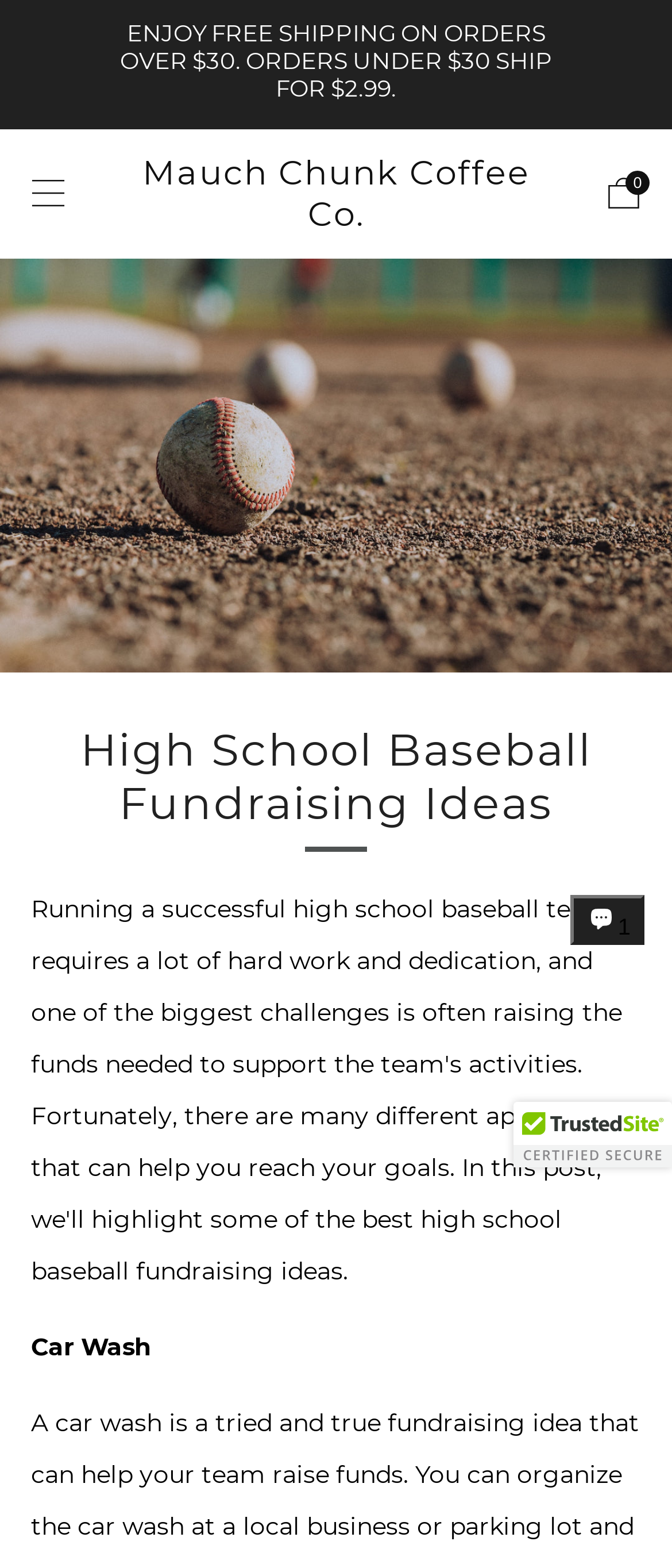What is the first fundraising idea listed?
Please respond to the question with a detailed and informative answer.

I looked at the webpage structure and found a heading 'High School Baseball Fundraising Ideas' followed by a static text 'Car Wash'. This suggests that 'Car Wash' is the first fundraising idea listed on the webpage.